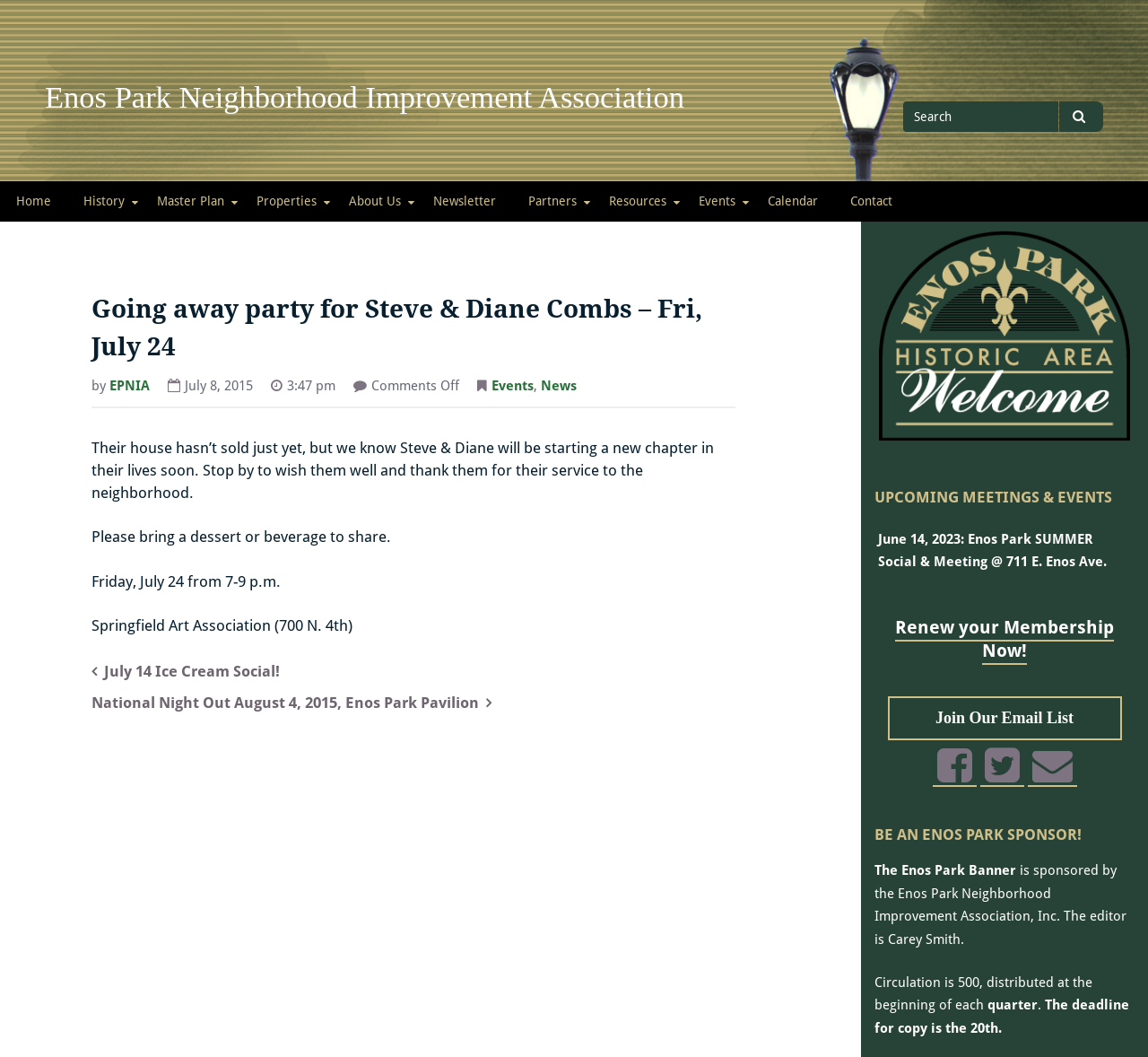What is the theme of the upcoming meeting on June 14, 2023?
Based on the screenshot, provide a one-word or short-phrase response.

Enos Park SUMMER Social & Meeting